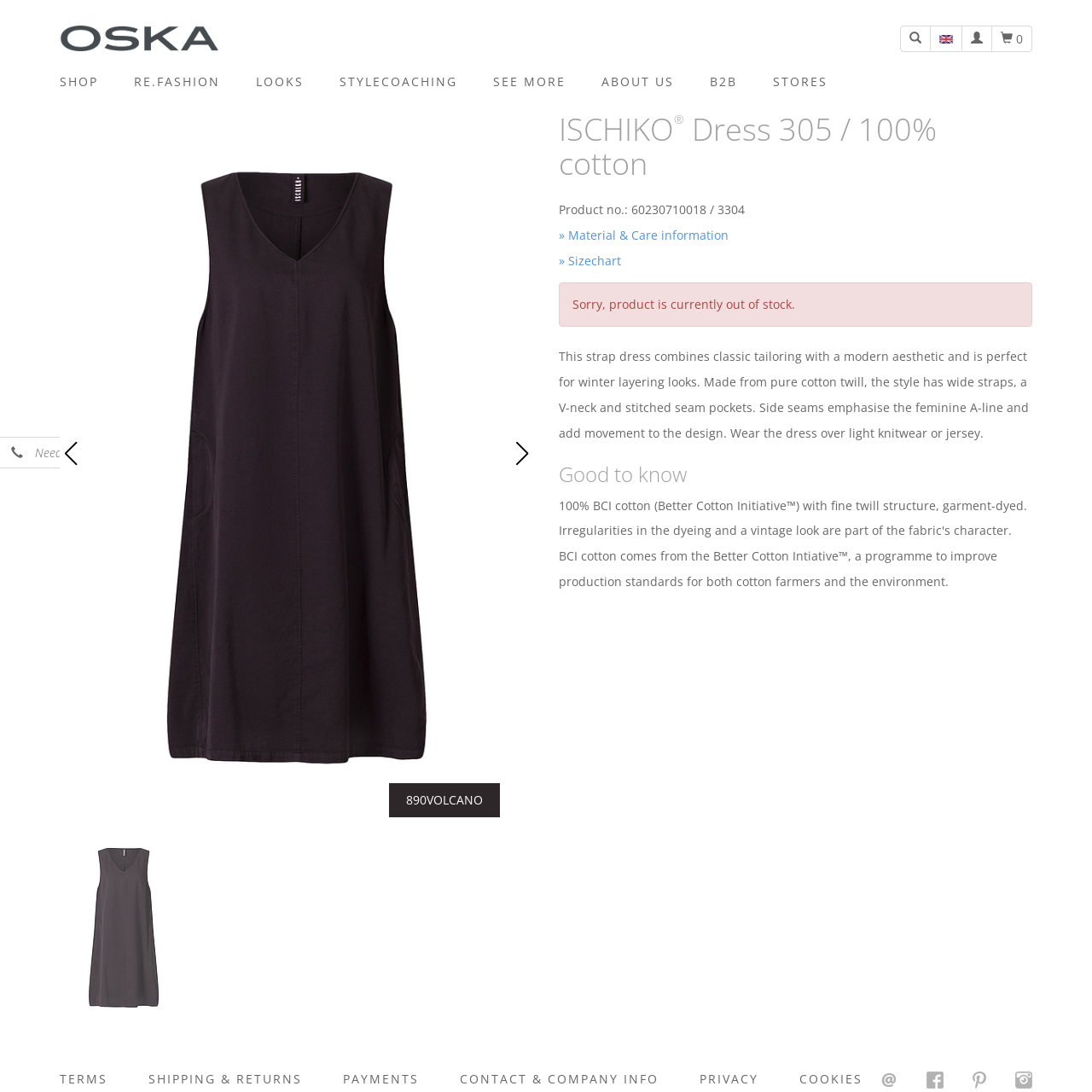Elaborate on the image contained within the red outline, providing as much detail as possible.

The image showcases the "Dress 305" from ISCHIKO®, crafted from 100% cotton twill. This stylish strap dress features wide straps, a flattering V-neck, and handy stitched seam pockets. The A-line design enhances femininity, adding elegance and movement, making it an ideal choice for winter layering. Perfectly suited to be worn over light knitwear or jersey, this dress exemplifies a blend of classic tailoring with a modern aesthetic. The garment is currently listed as out of stock, highlighting its popularity.